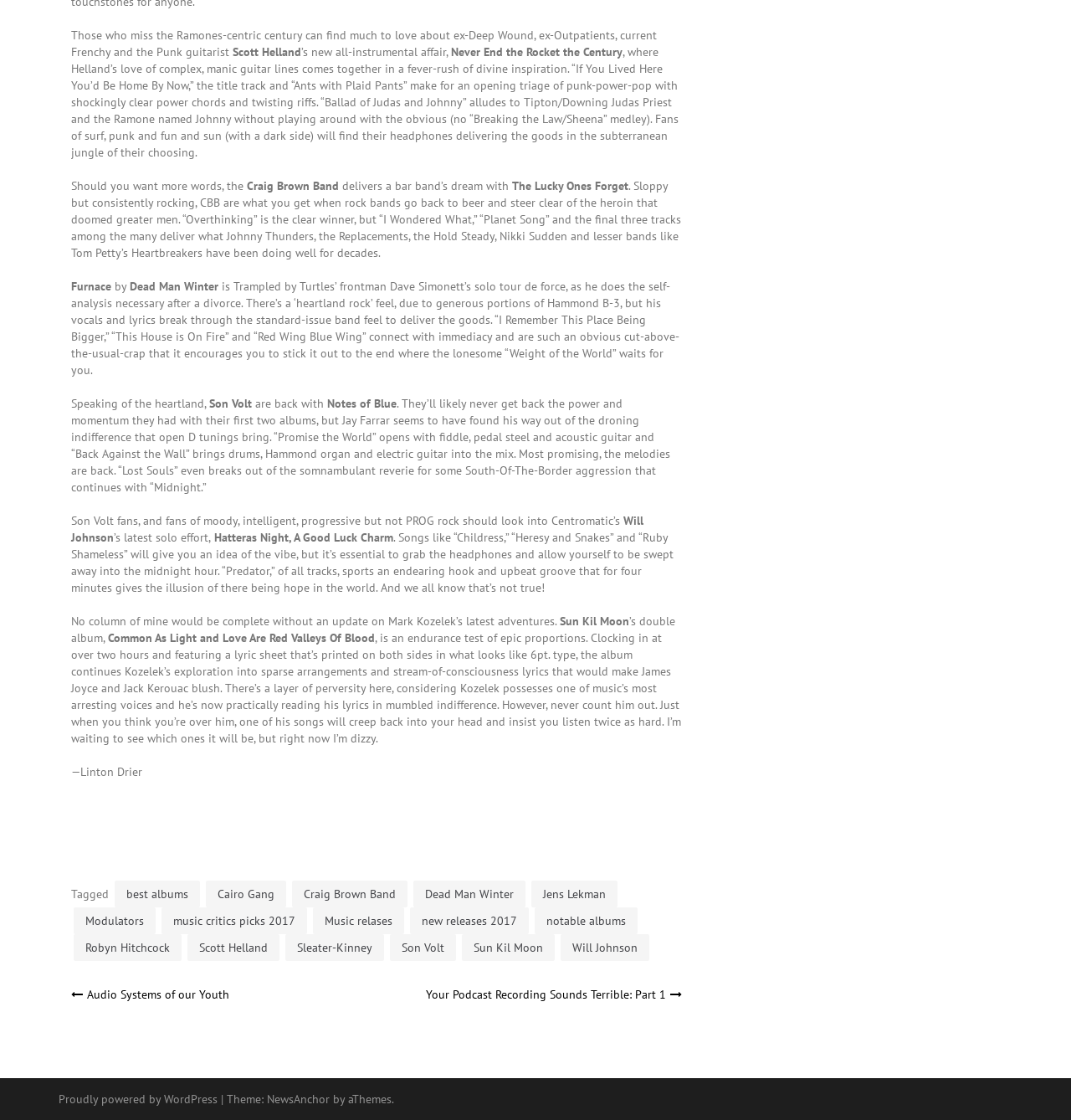Please determine the bounding box coordinates of the element's region to click for the following instruction: "Learn more about Will Johnson's latest solo effort".

[0.066, 0.473, 0.601, 0.487]